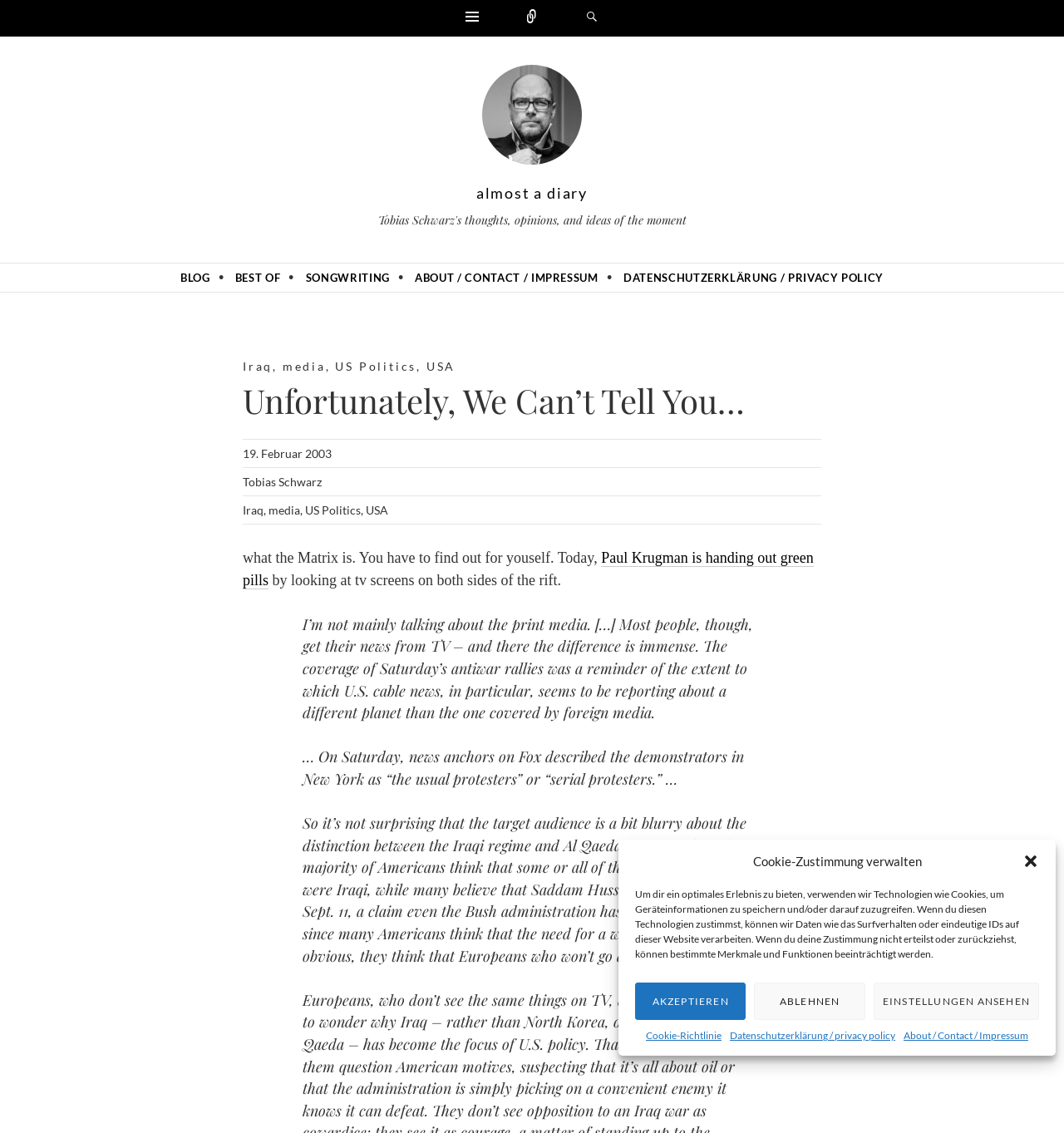Using a single word or phrase, answer the following question: 
How many main categories are there in the blog?

4